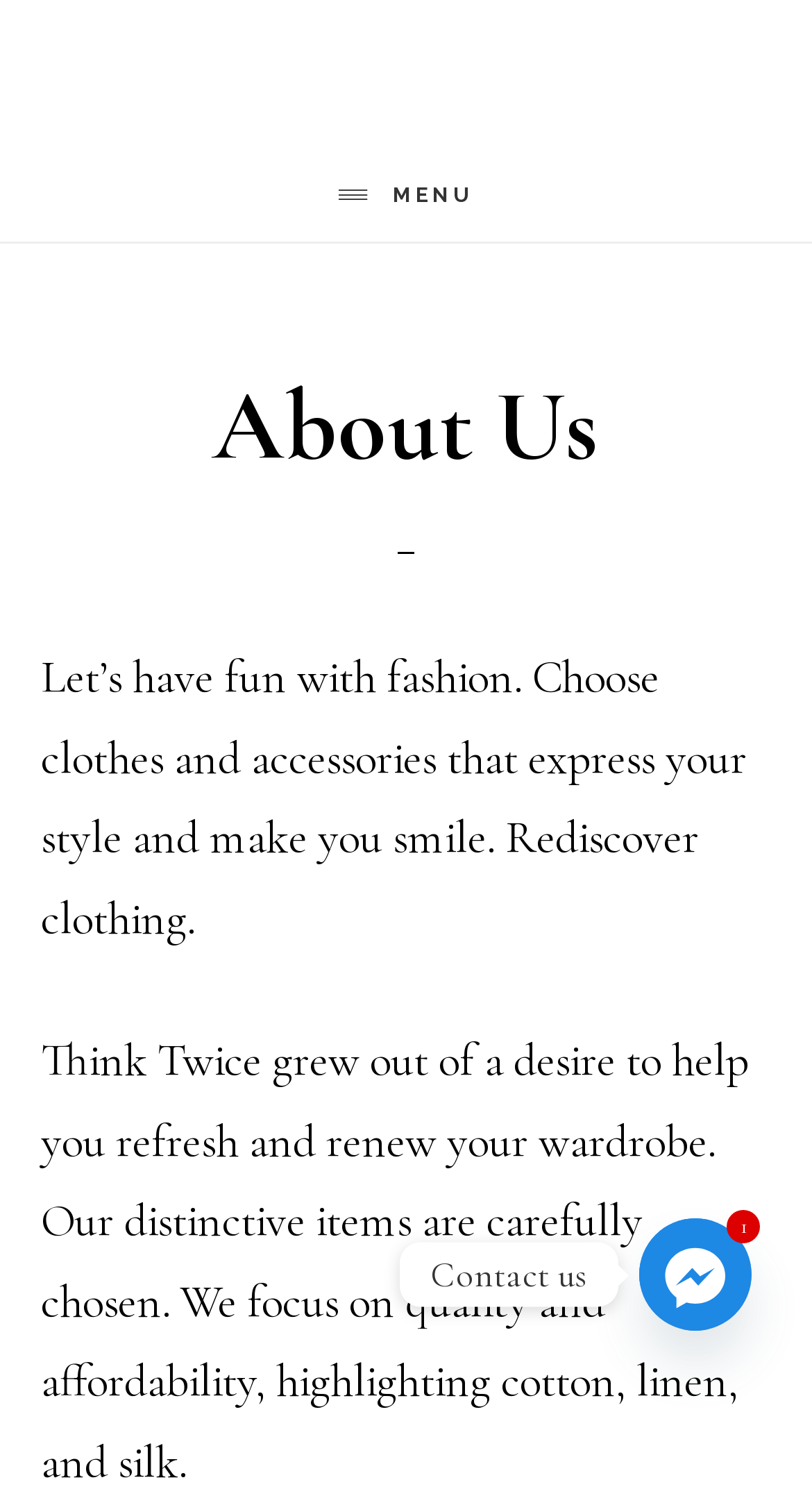Respond with a single word or phrase for the following question: 
What is the material focus of the company?

Cotton, linen, and silk